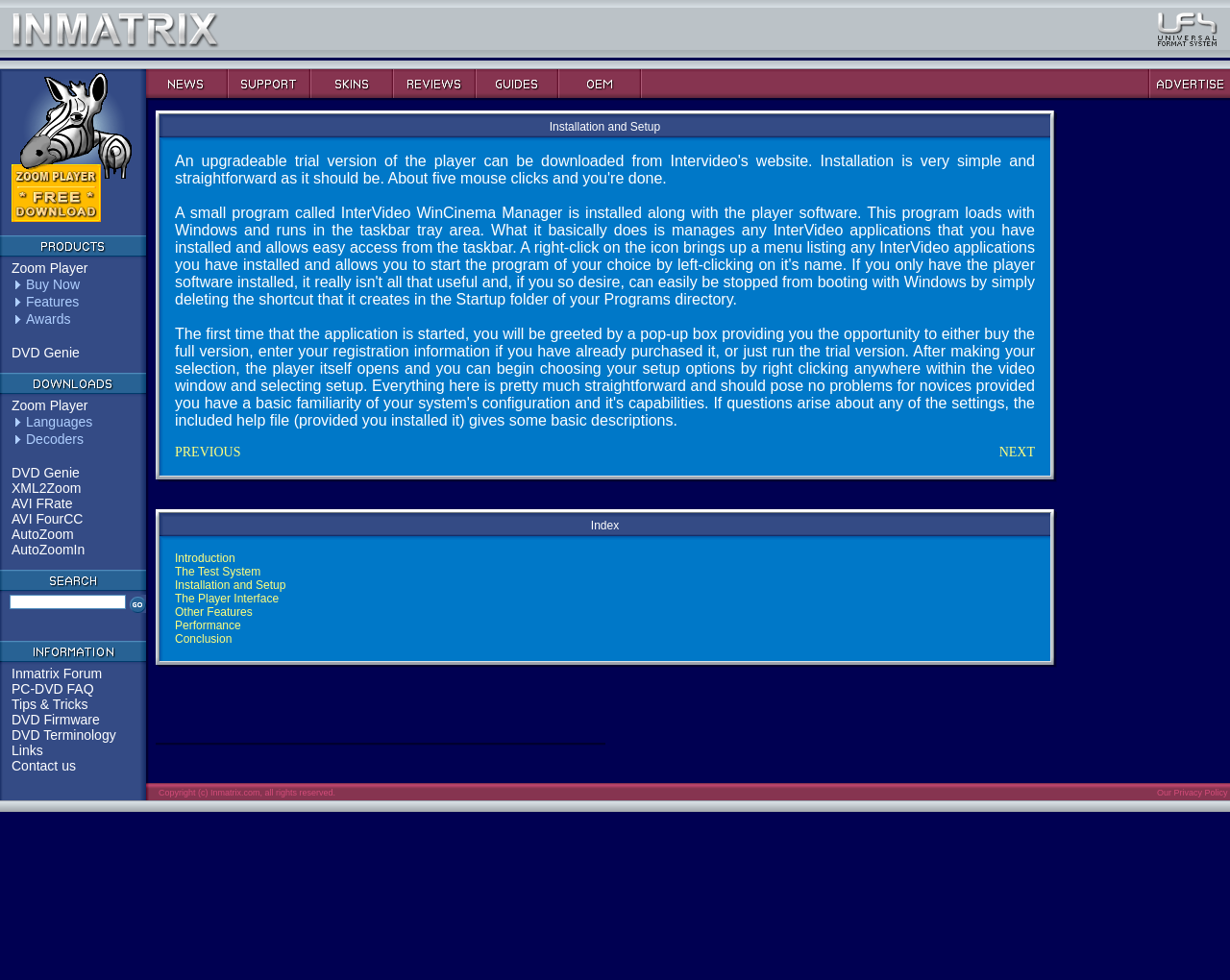Refer to the image and provide an in-depth answer to the question: 
What is the name of the DVD player software?

By analyzing the webpage content, I found that the software 'Zoom Player' is mentioned multiple times, and it seems to be the main DVD player software being promoted on this webpage.